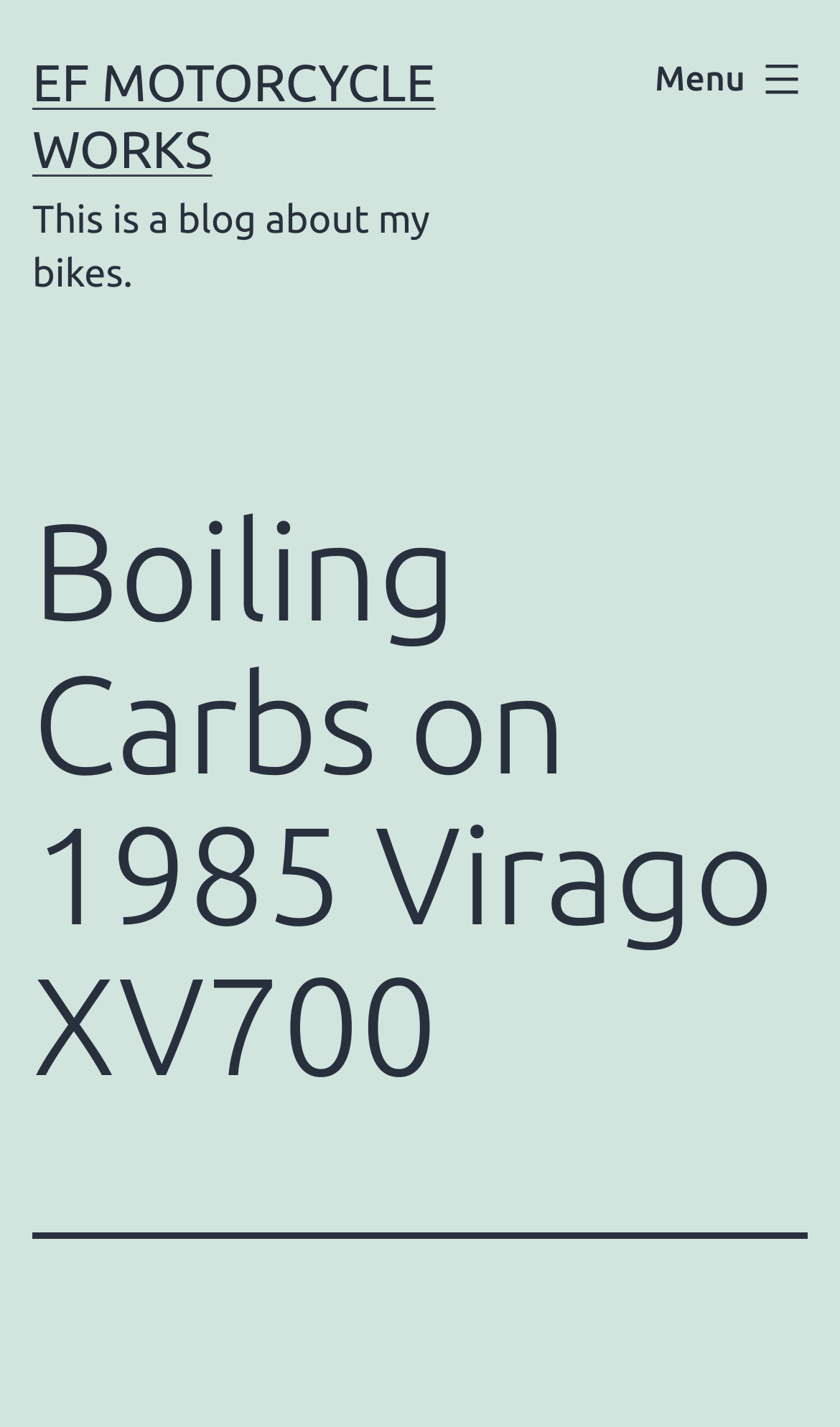Determine the title of the webpage and give its text content.

Boiling Carbs on 1985 Virago XV700